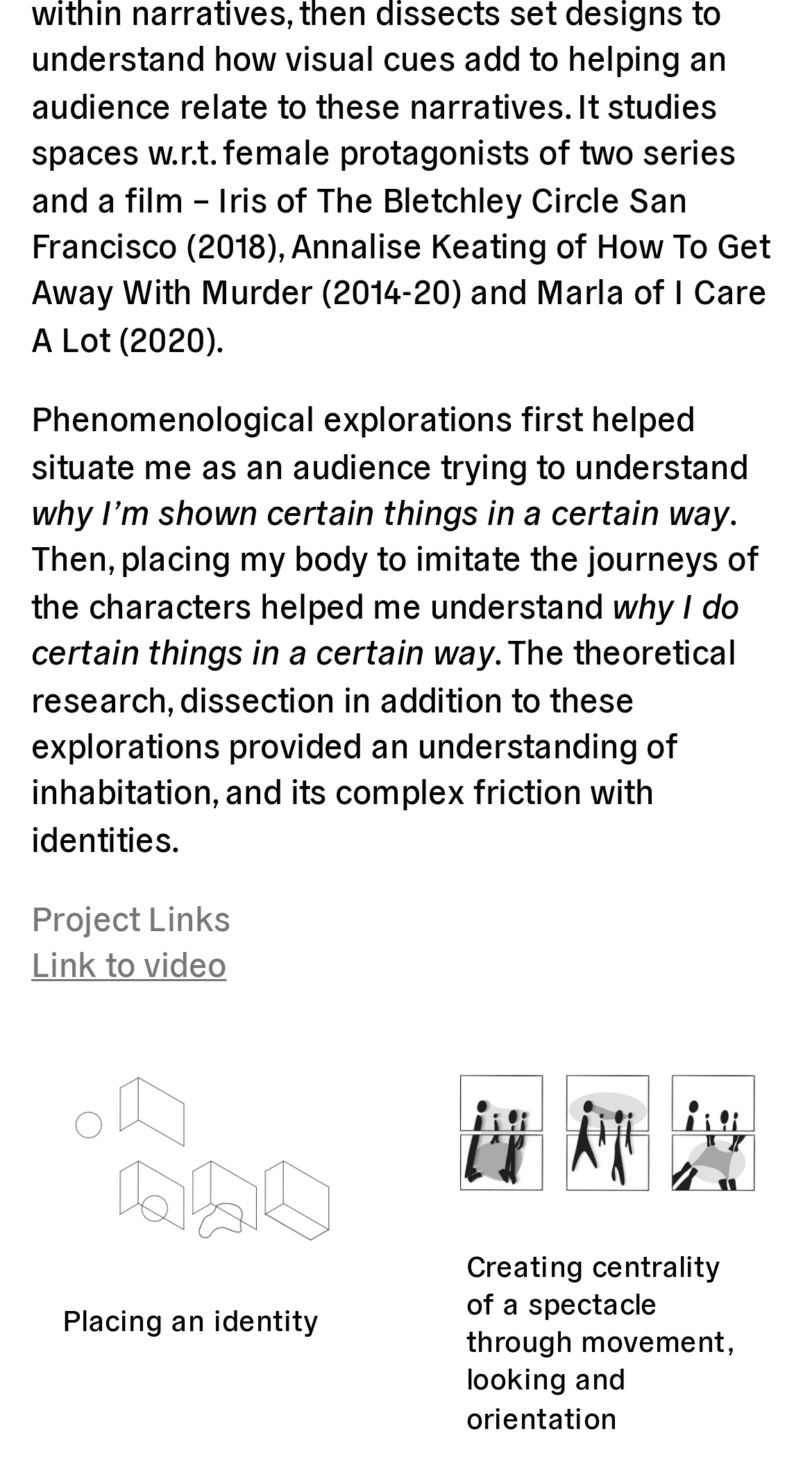Use a single word or phrase to answer the following:
What is the author trying to understand?

why certain things are shown